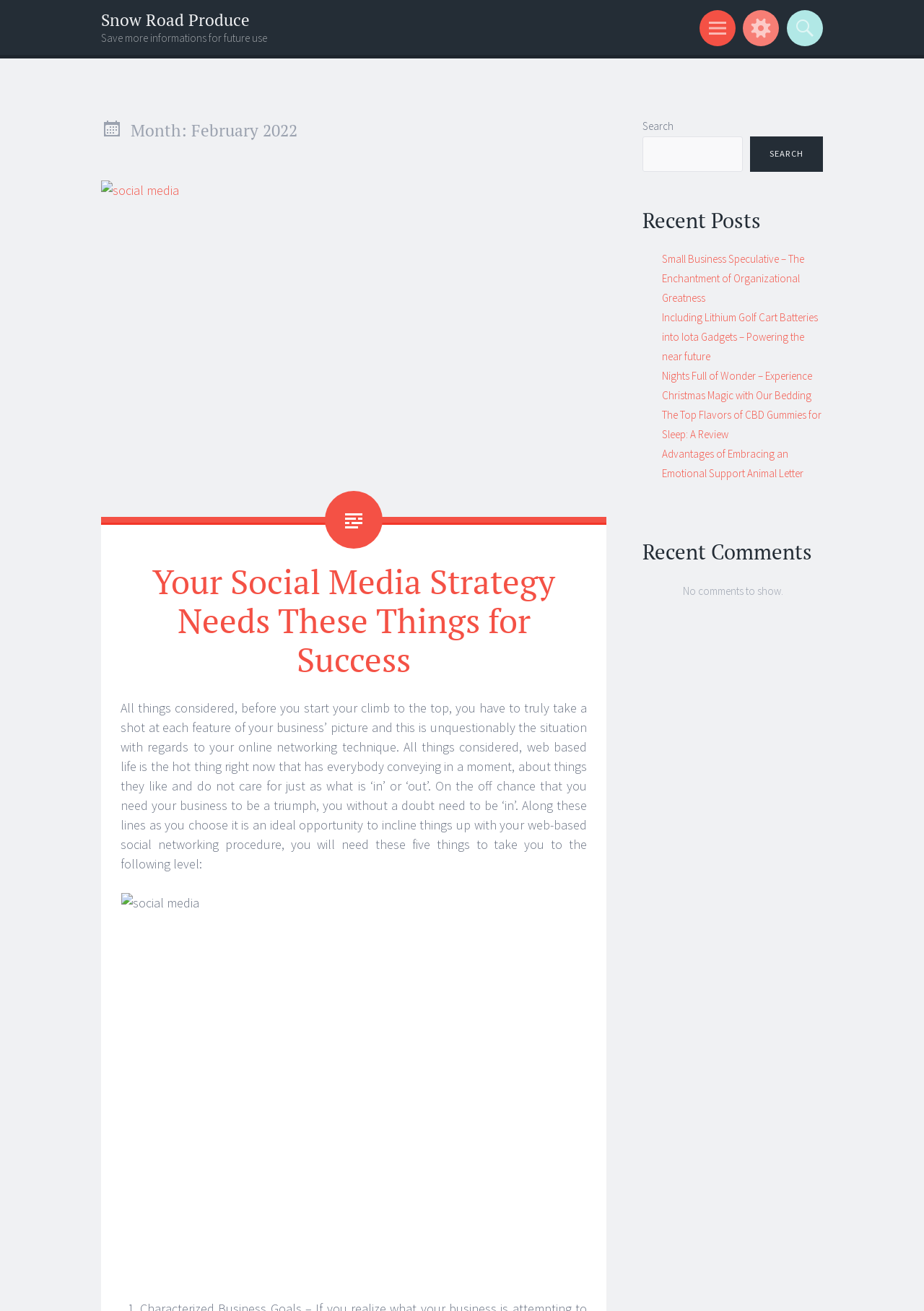Can you specify the bounding box coordinates of the area that needs to be clicked to fulfill the following instruction: "Toggle the 'Services Menu'"?

None